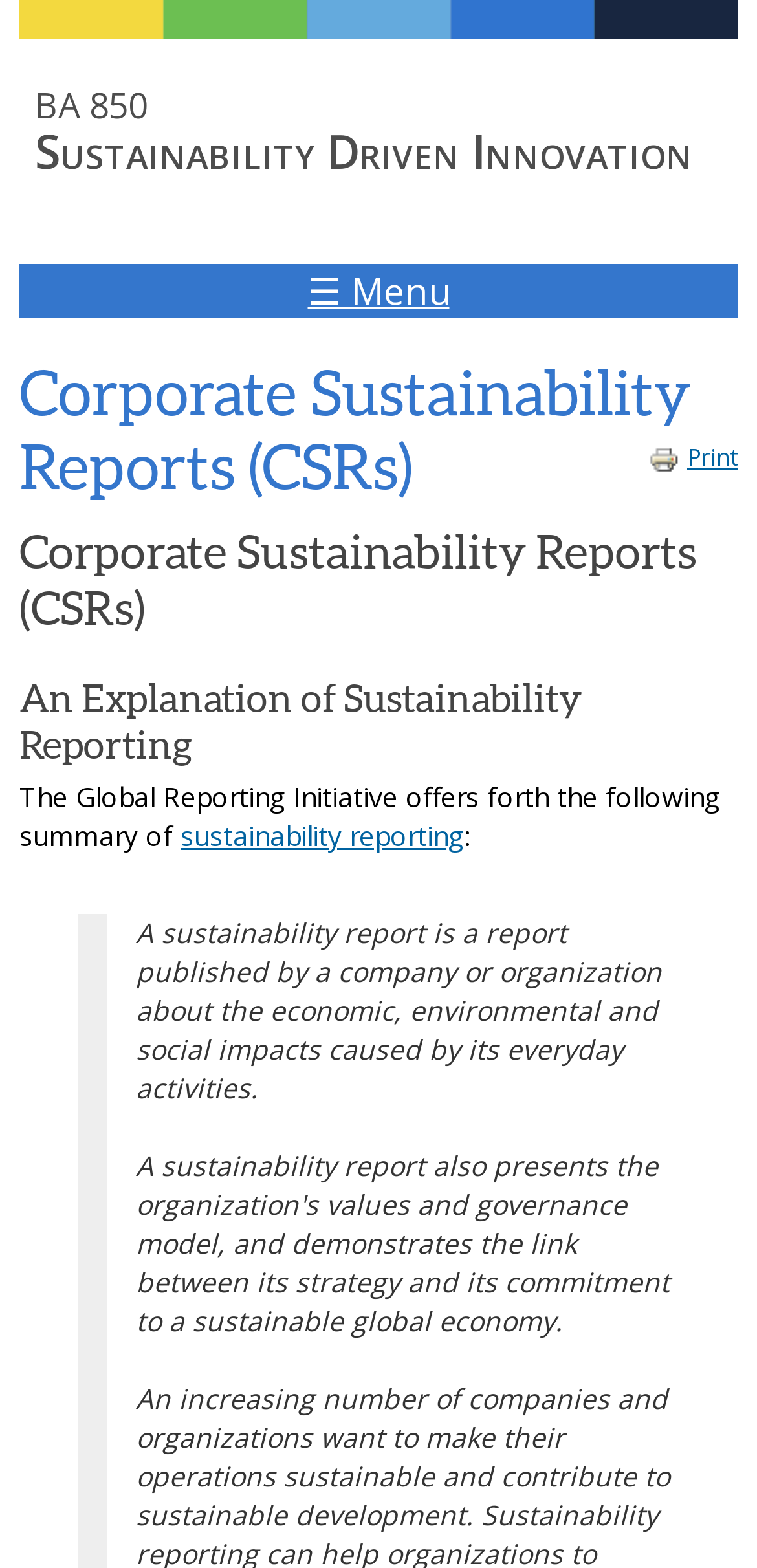Answer the question below in one word or phrase:
What is the purpose of sustainability reporting?

To report economic, environmental, and social impacts